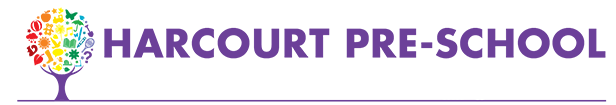Please provide a brief answer to the question using only one word or phrase: 
What color are the letters of the school's name?

Purple